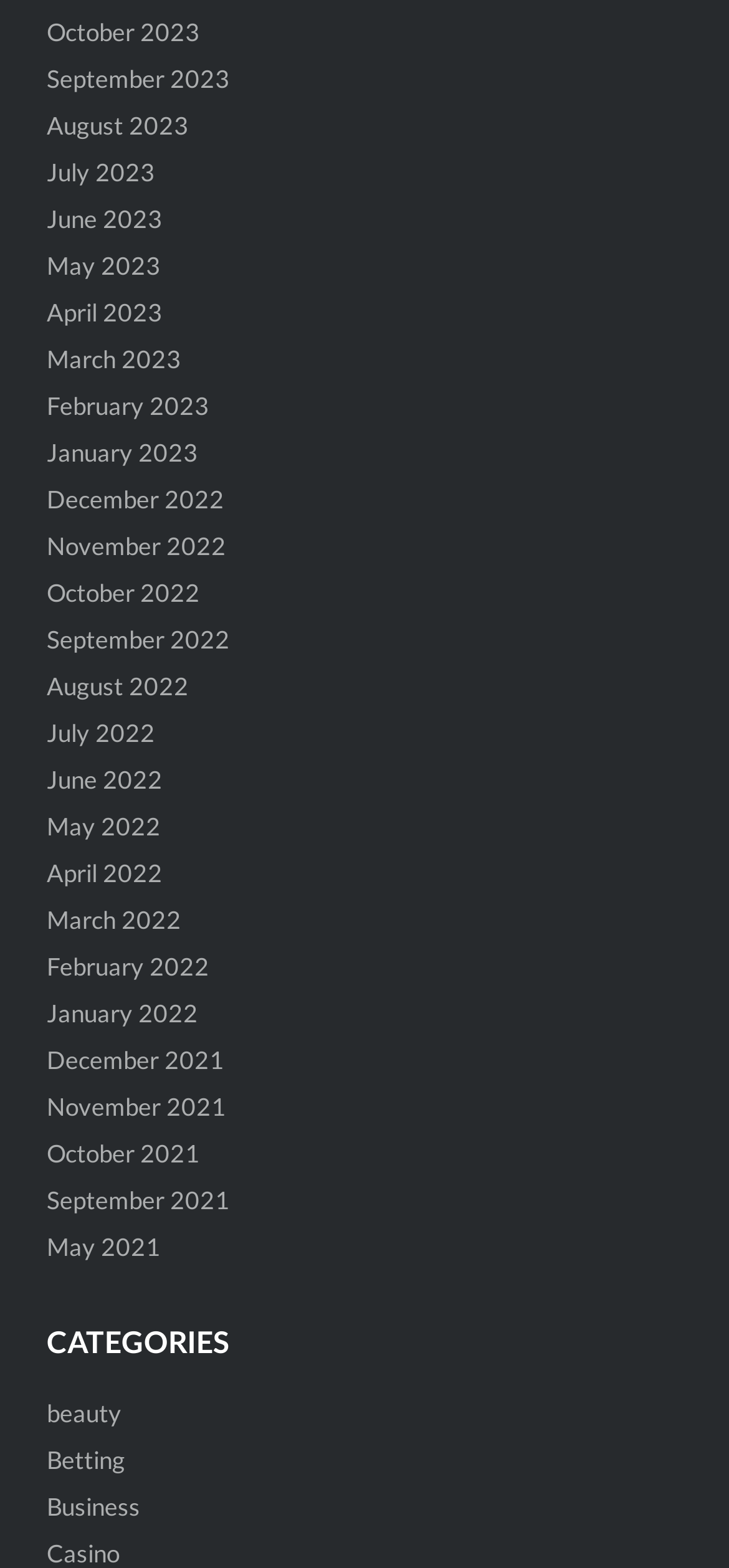How many categories are listed?
Please provide a comprehensive answer based on the details in the screenshot.

I counted the number of links under the 'CATEGORIES' heading, starting from 'beauty' to 'Business', and found 3 links.